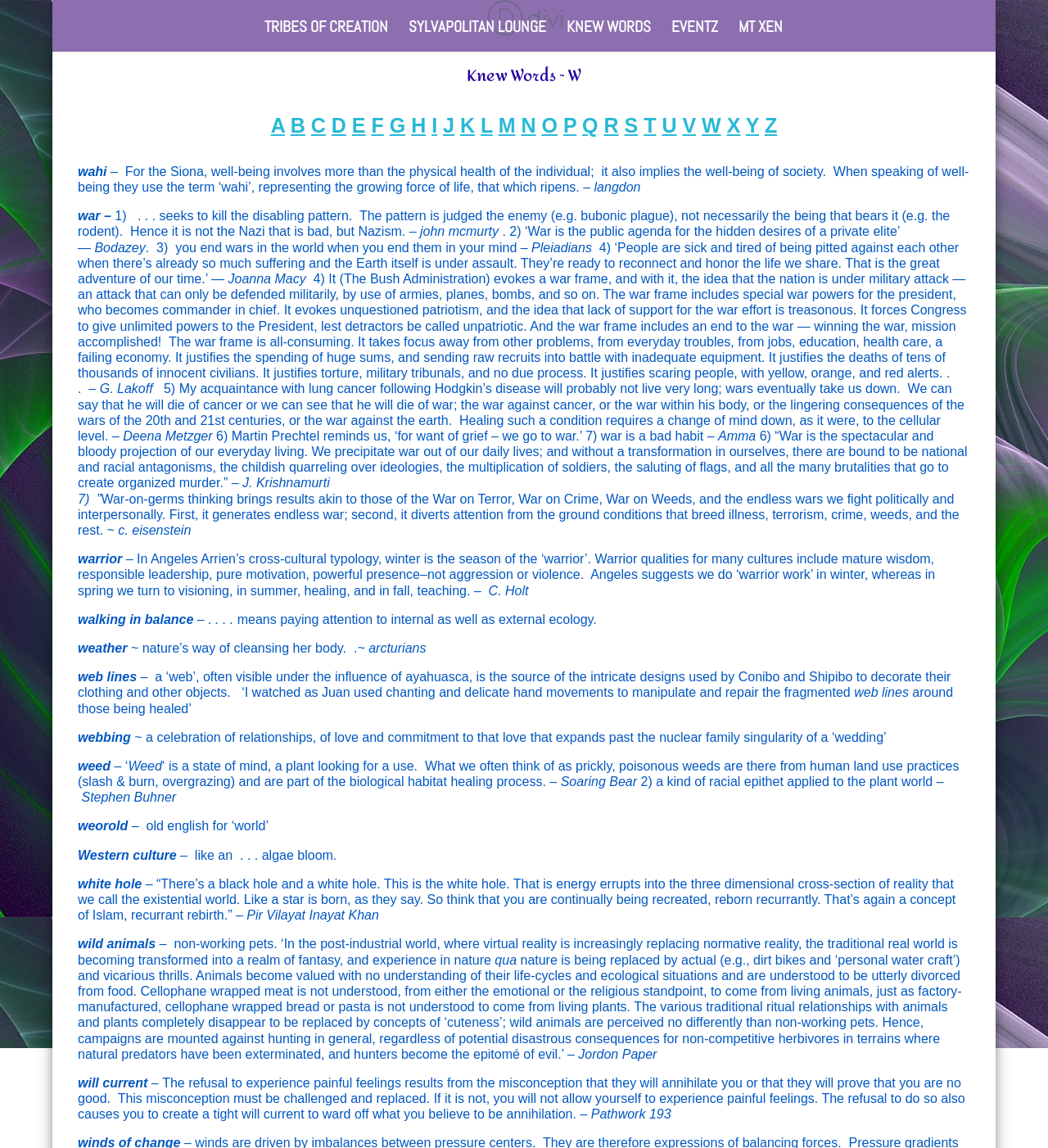Locate the bounding box coordinates of the area where you should click to accomplish the instruction: "Read the quote by J. Krishnamurti".

[0.074, 0.374, 0.923, 0.427]